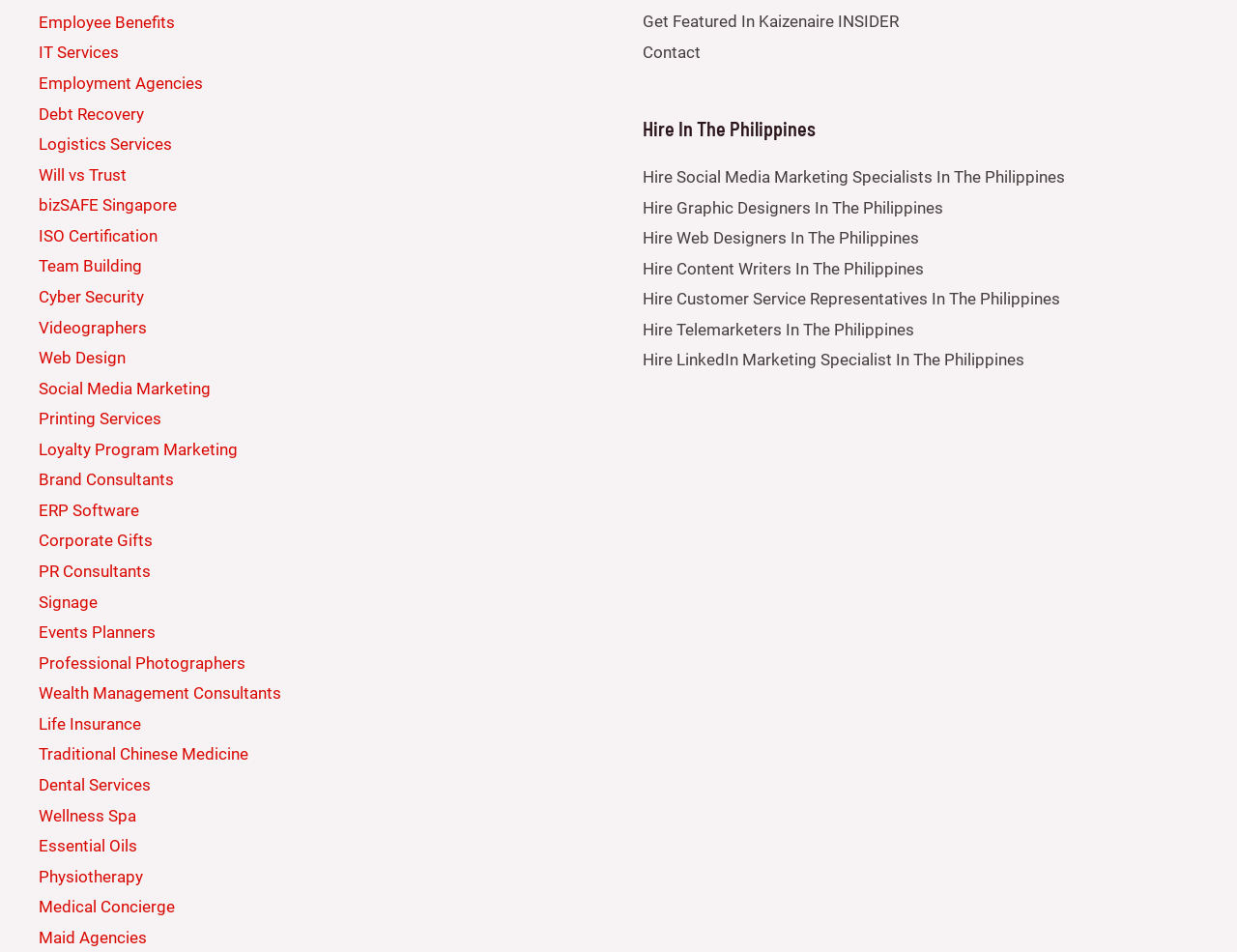Please identify the coordinates of the bounding box that should be clicked to fulfill this instruction: "Contact us".

[0.52, 0.044, 0.566, 0.065]